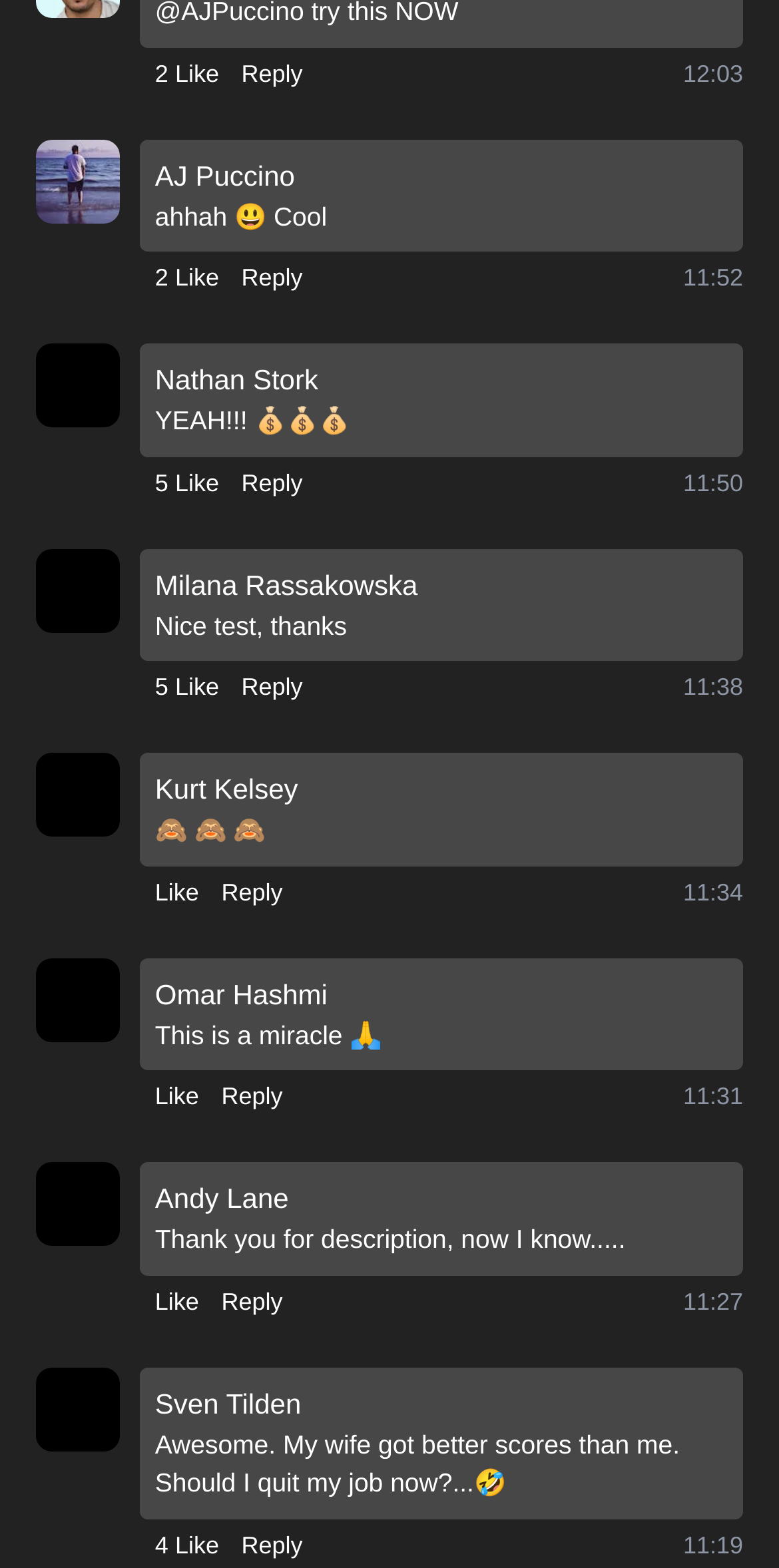Show the bounding box coordinates of the region that should be clicked to follow the instruction: "Like another post."

[0.199, 0.166, 0.281, 0.189]